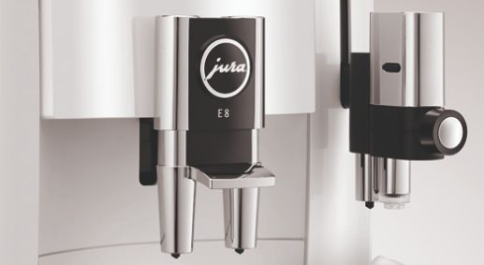How many cups can the machine brew simultaneously?
Make sure to answer the question with a detailed and comprehensive explanation.

The machine has dual spouts, which indicate its capability to brew two cups simultaneously, showcasing convenience for coffee enthusiasts.